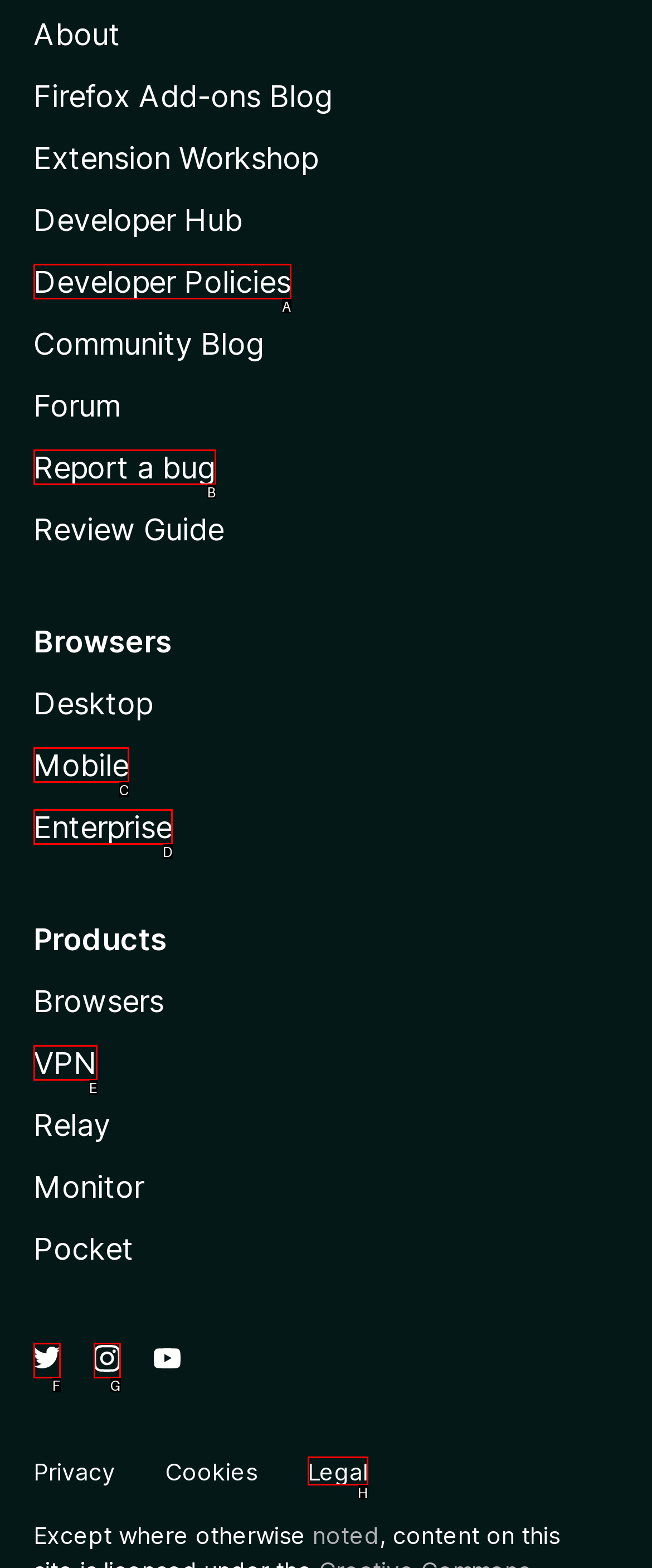Given the description: Report a bug, identify the HTML element that fits best. Respond with the letter of the correct option from the choices.

B